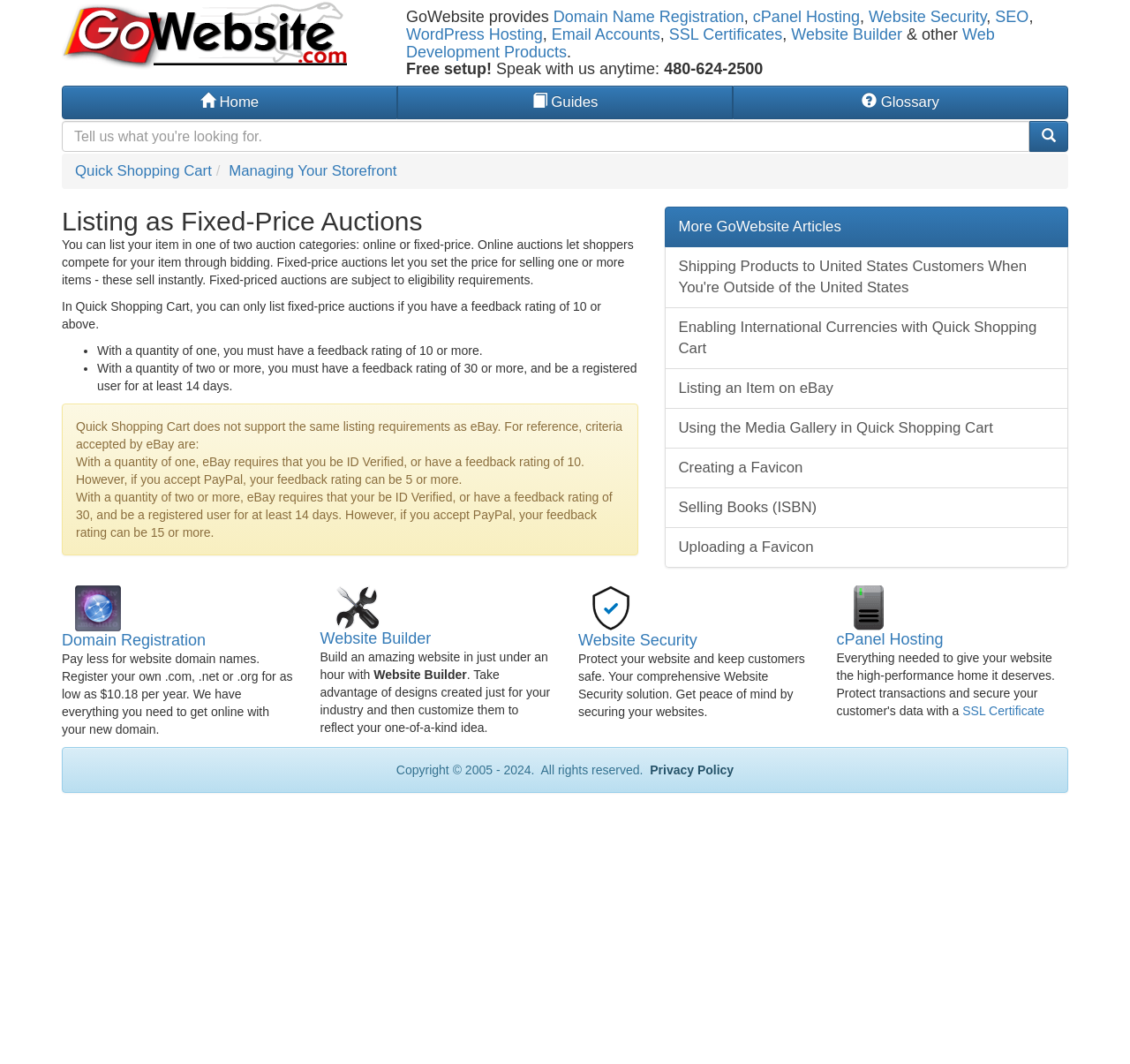Provide the bounding box coordinates of the HTML element this sentence describes: "Domain Name Registration".

[0.49, 0.007, 0.658, 0.024]